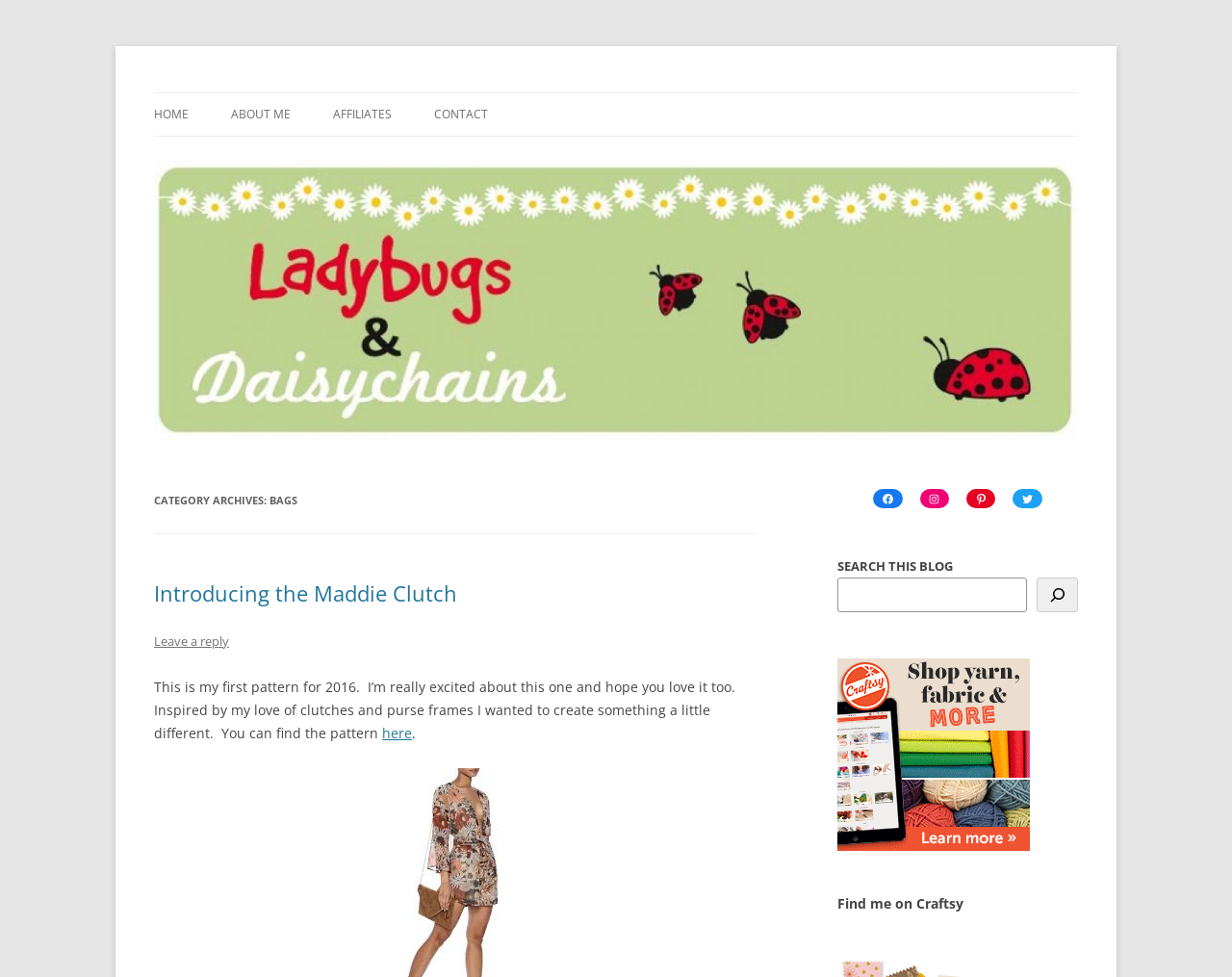Indicate the bounding box coordinates of the element that must be clicked to execute the instruction: "Subscribe to newsletter". The coordinates should be given as four float numbers between 0 and 1, i.e., [left, top, right, bottom].

None